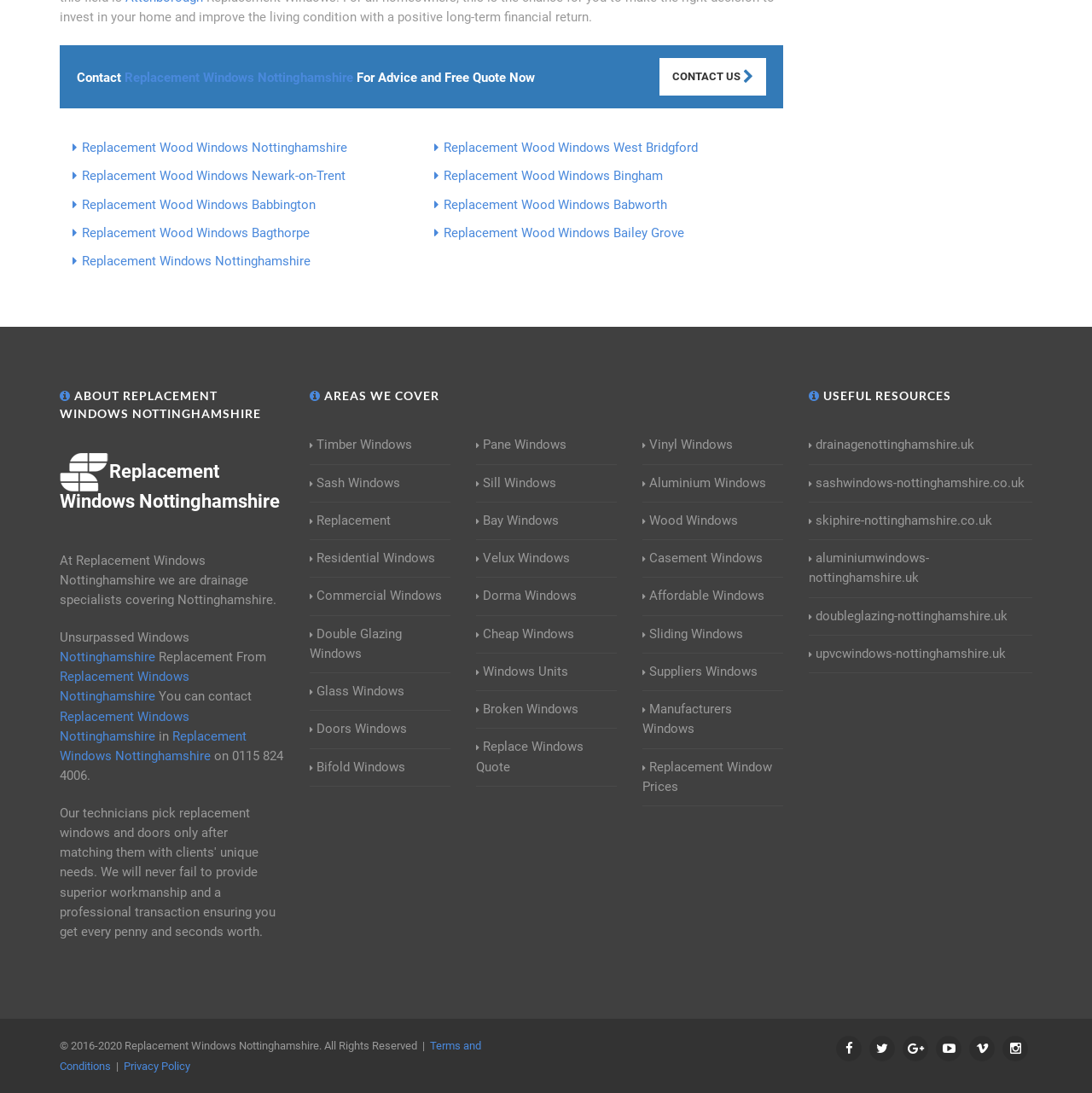What types of windows do they offer?
Based on the content of the image, thoroughly explain and answer the question.

I found the types of windows they offer by looking at the links on the webpage, which list various types of windows such as Timber, Sash, Replacement, Residential, and more.